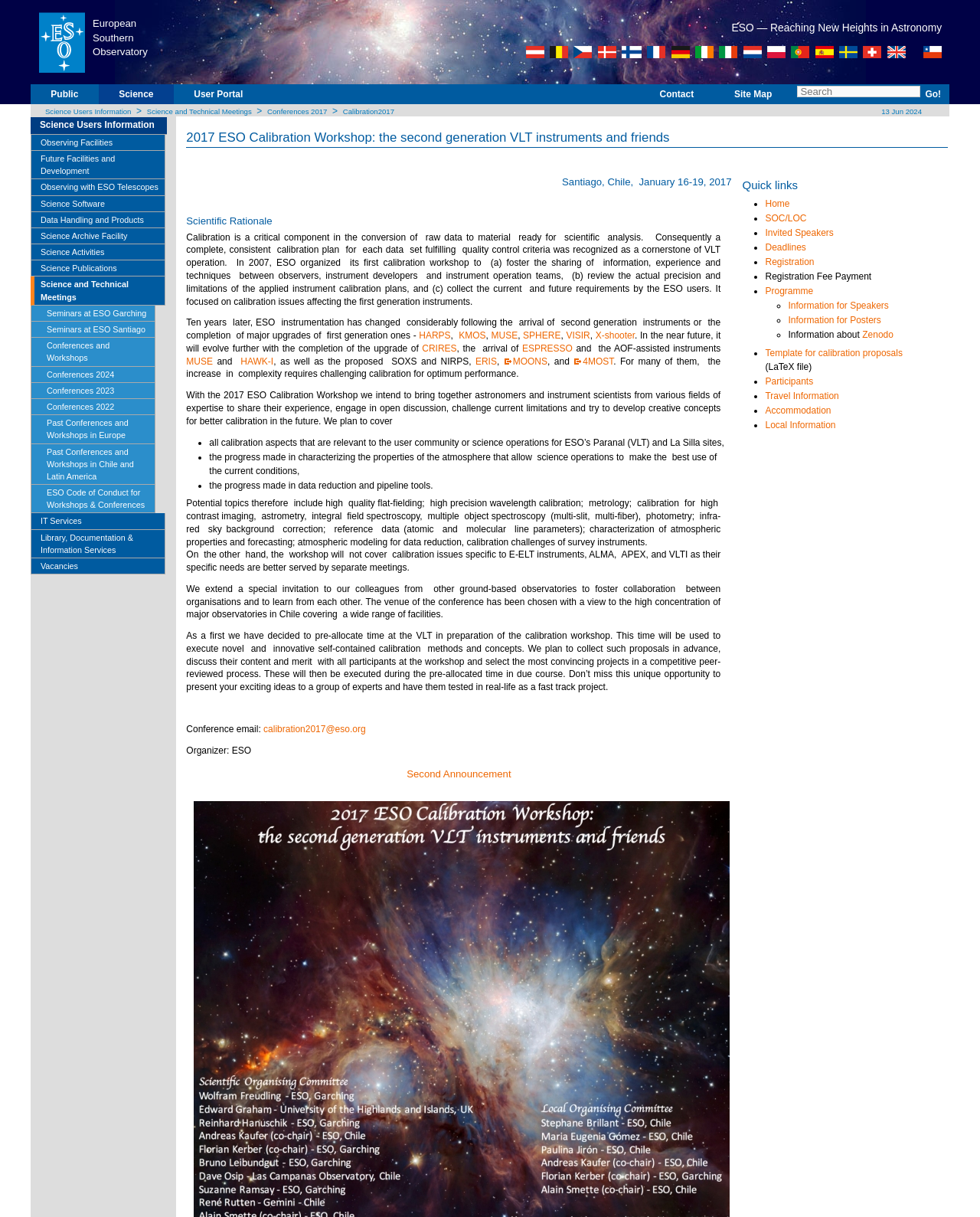Please examine the image and answer the question with a detailed explanation:
What is the name of the observatory?

The question asks for the name of the observatory, which can be found in the first table cell of the layout table. The text 'European Southern Observatory' is present in this cell, which is the answer to the question.